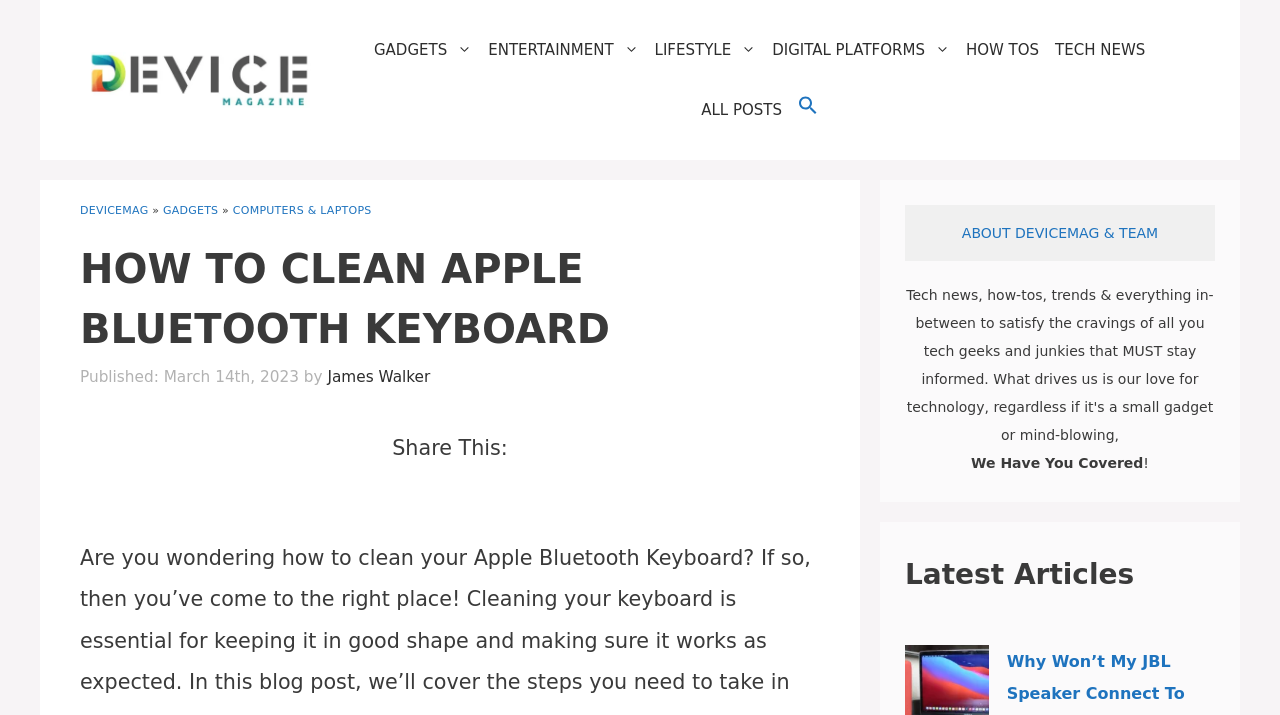Can you determine the bounding box coordinates of the area that needs to be clicked to fulfill the following instruction: "Search for something"?

[0.645, 0.133, 0.665, 0.183]